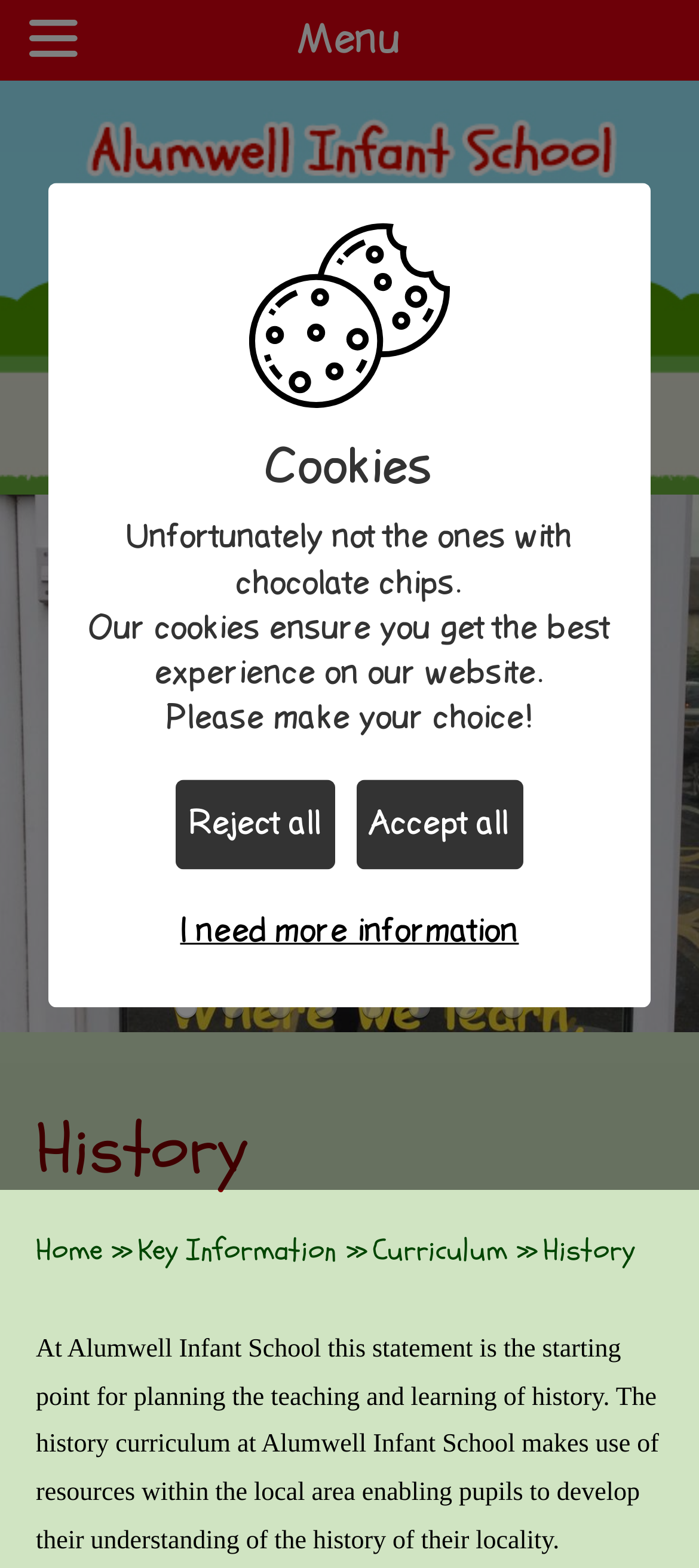Please specify the bounding box coordinates of the clickable section necessary to execute the following command: "Learn about the Curriculum".

[0.533, 0.784, 0.726, 0.81]